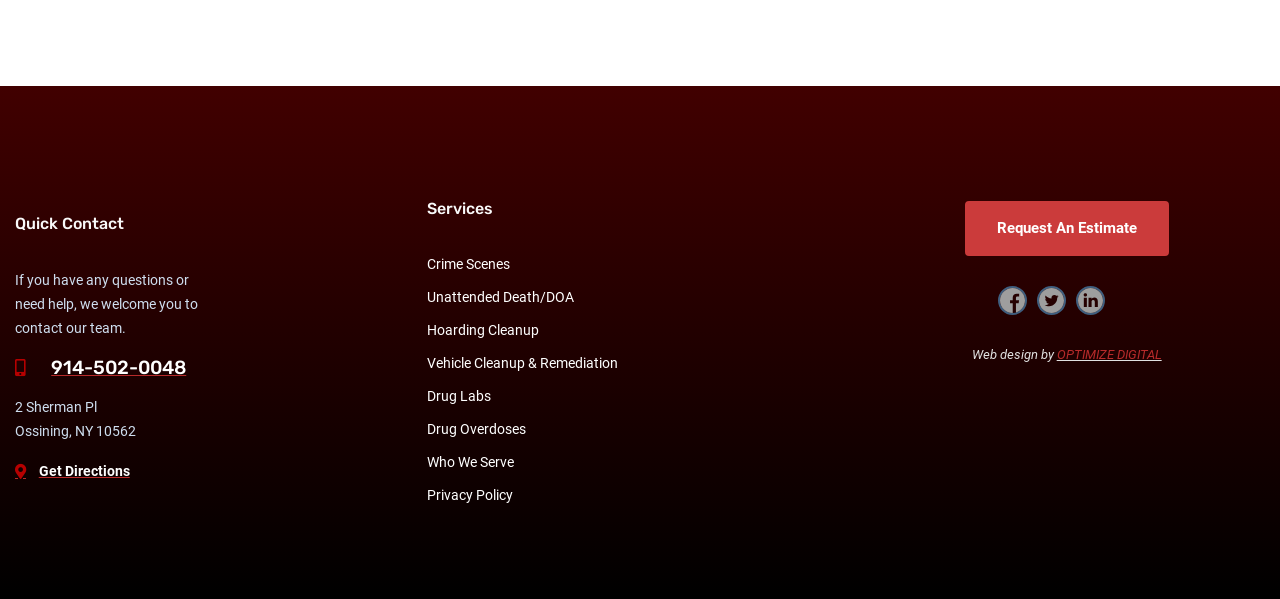What is the address of the team?
Offer a detailed and exhaustive answer to the question.

The address can be found in the 'Quick Contact' section, which is located at the top-left of the webpage. It is written in a static text format, below the phone number.